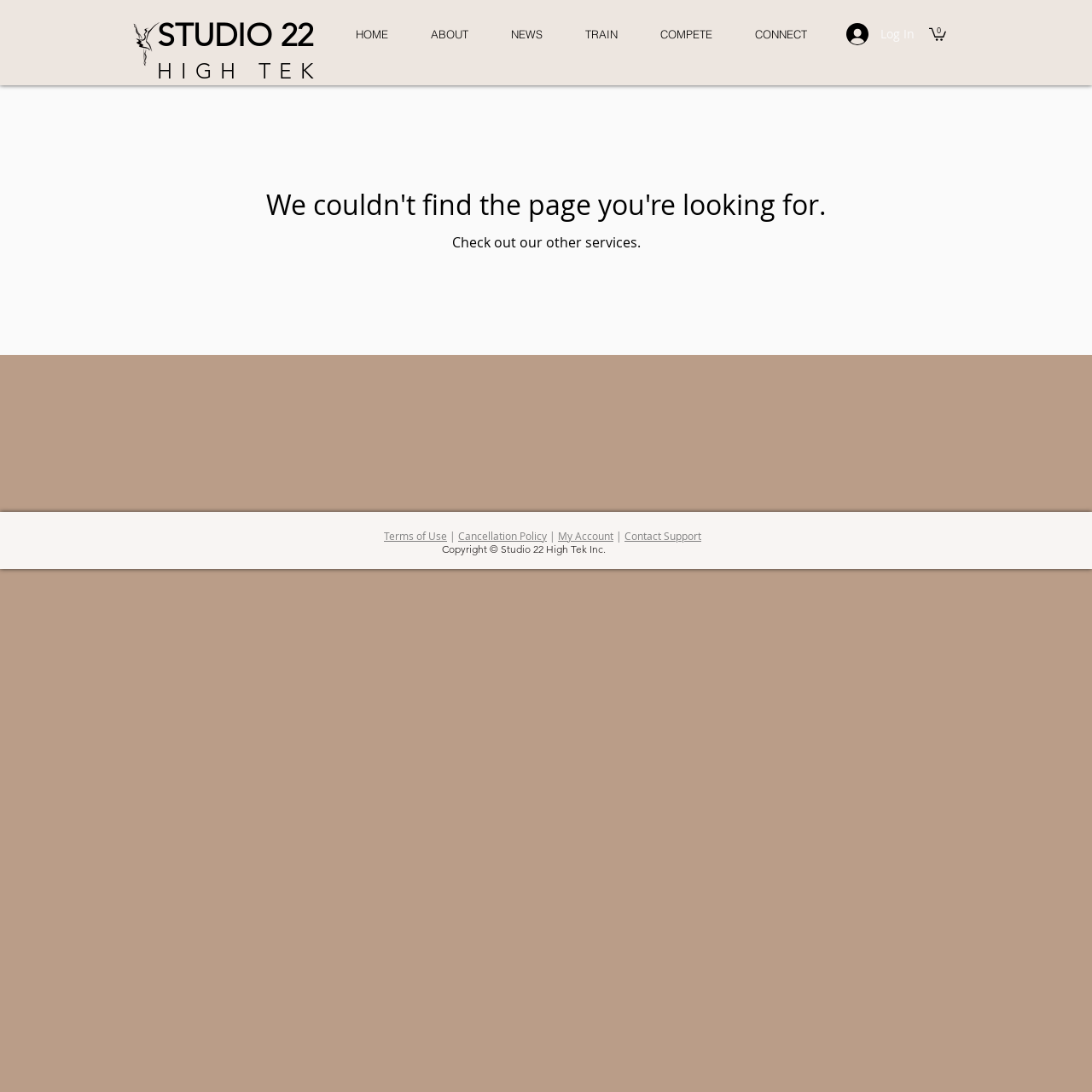Please reply with a single word or brief phrase to the question: 
What is the copyright information?

Copyright Studio 22 High Tek Inc.